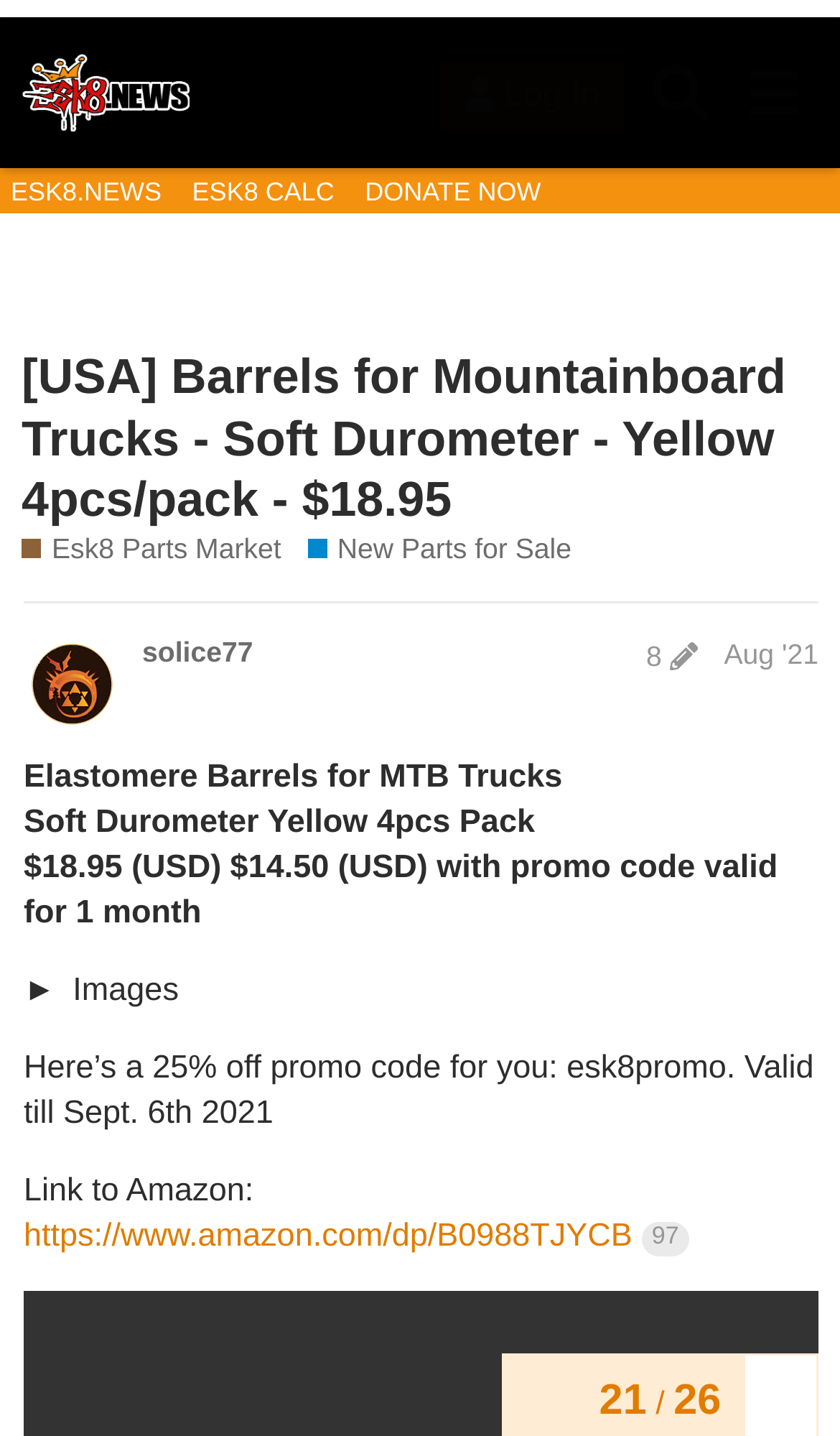Determine the bounding box coordinates for the area that should be clicked to carry out the following instruction: "Visit the 'Esk8 Parts Market'".

[0.026, 0.357, 0.335, 0.384]